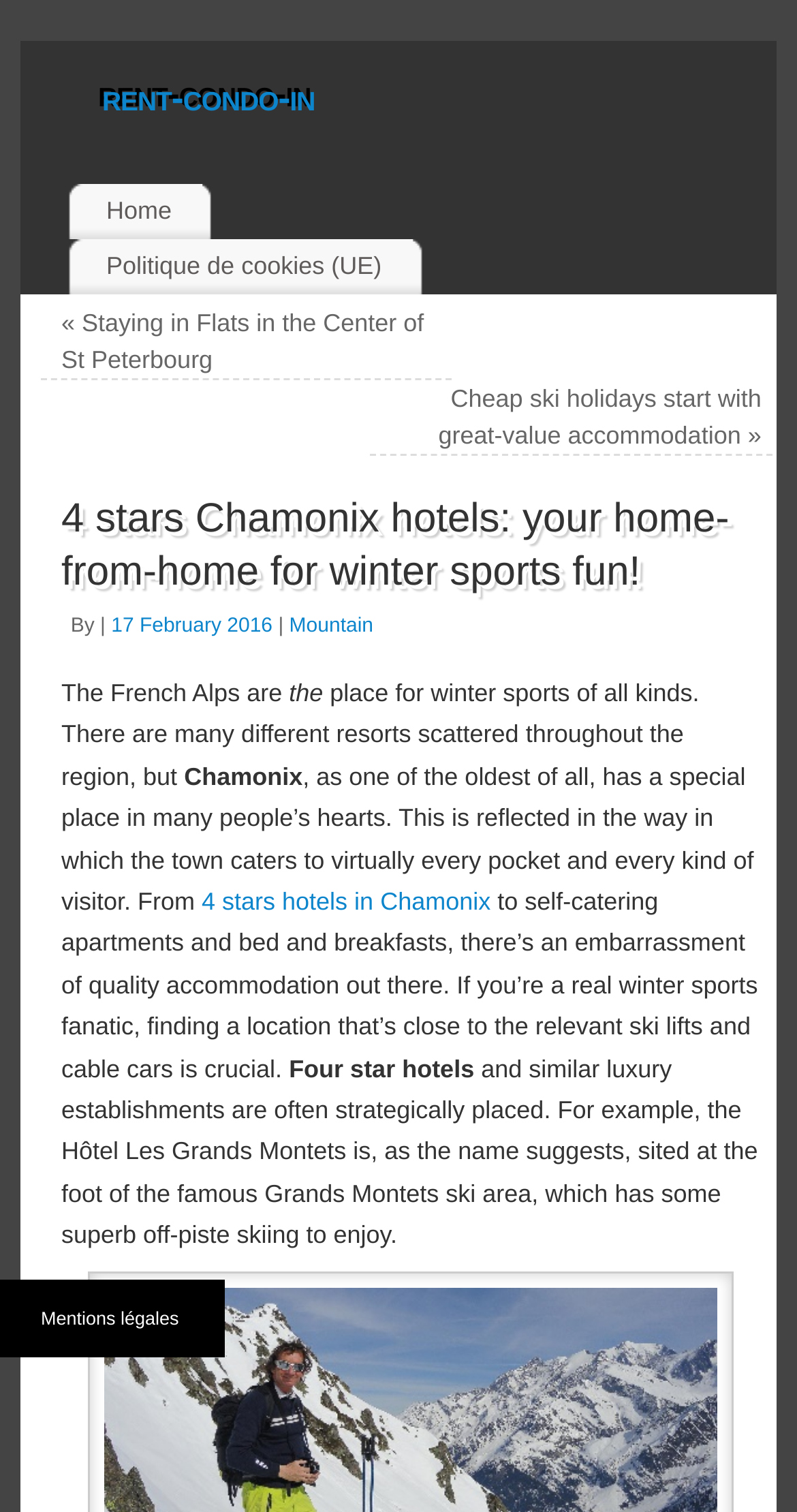Refer to the image and provide an in-depth answer to the question: 
What type of accommodation is mentioned?

The webpage mentions 4 stars hotels in Chamonix, which suggests that the accommodation type is luxury hotels with four stars.